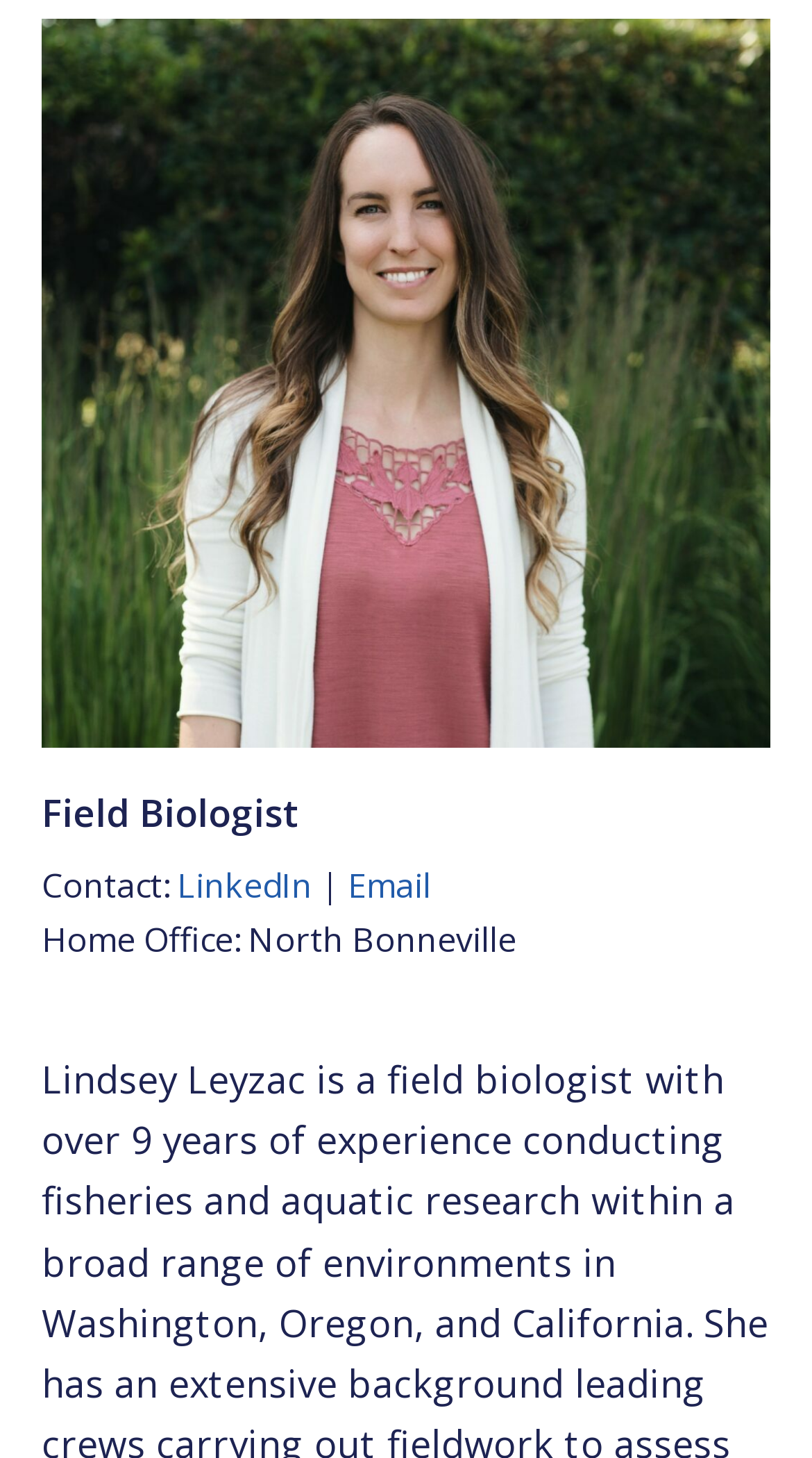Identify the bounding box for the UI element described as: "LinkedIn". The coordinates should be four float numbers between 0 and 1, i.e., [left, top, right, bottom].

[0.218, 0.591, 0.385, 0.623]